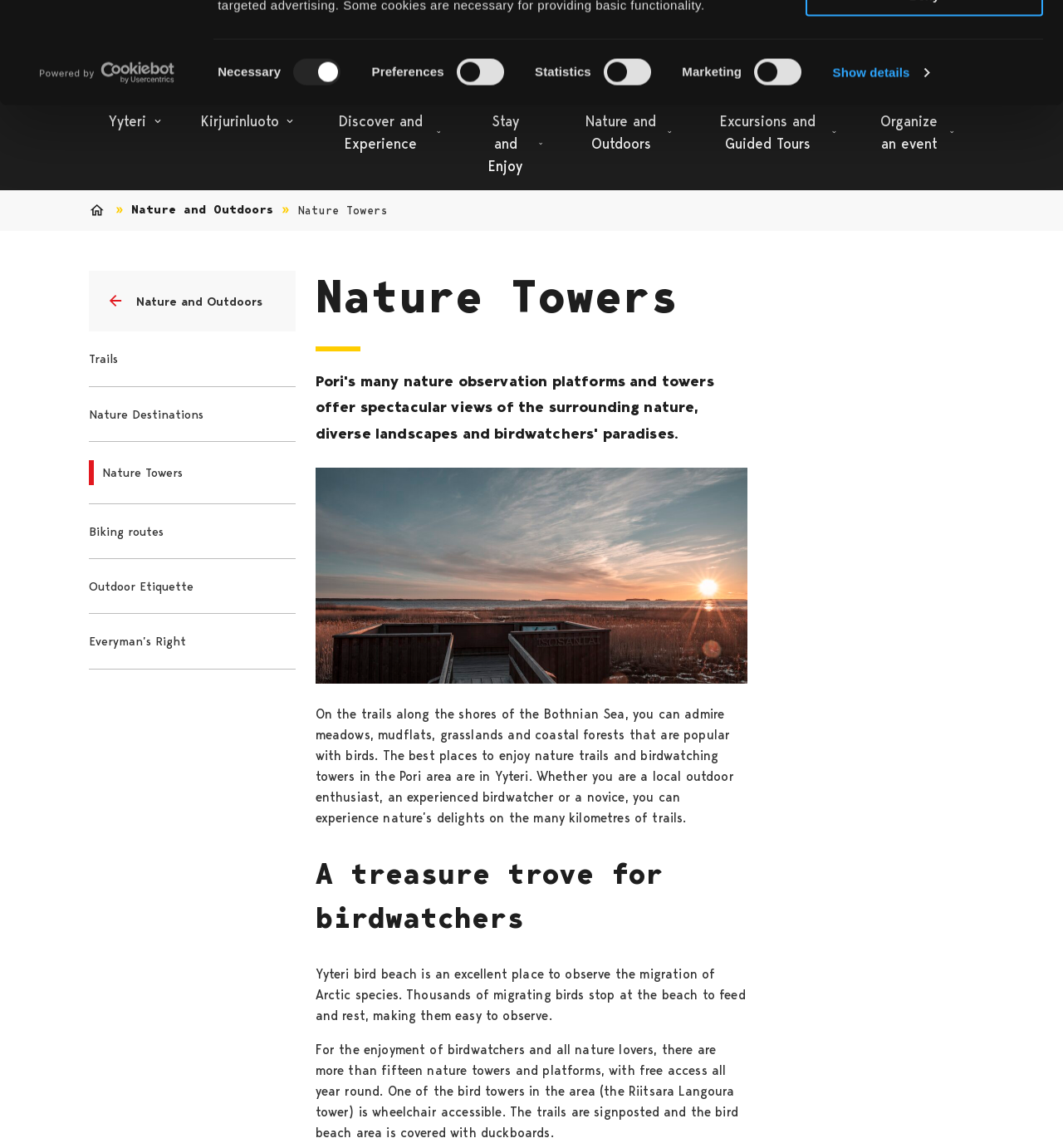What is the purpose of the duckboards in the bird beach area?
Deliver a detailed and extensive answer to the question.

The webpage mentions that the bird beach area is covered with duckboards, which suggests that they are used to provide a walking surface or to protect the area from foot traffic.